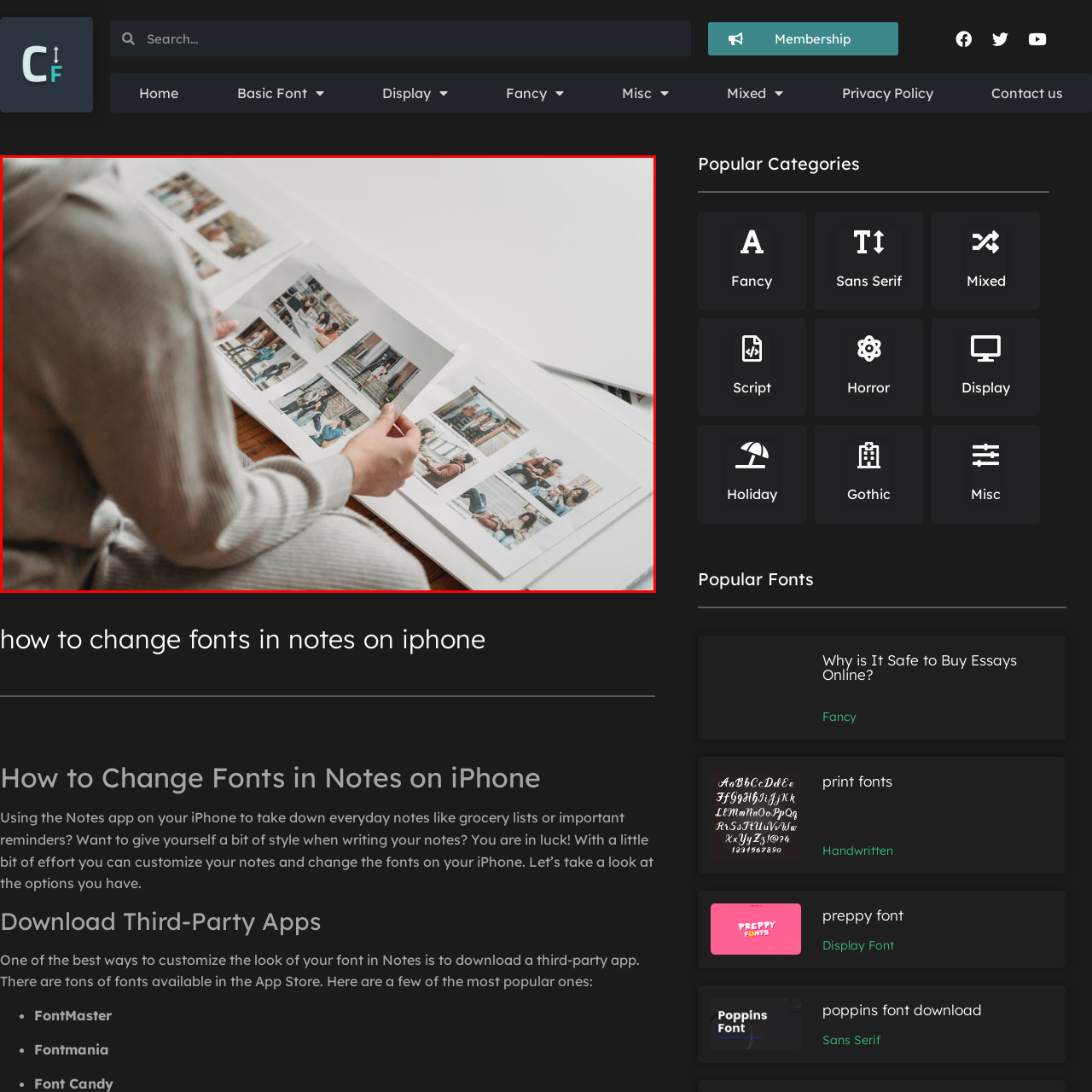Direct your attention to the image within the red bounding box and respond with a detailed answer to the following question, using the image as your reference: What is the dominant color of the backdrop?

The caption describes the backdrop as a 'clean white surface', which implies that the dominant color of the backdrop is white, and it serves to enhance the focus on the photographs.